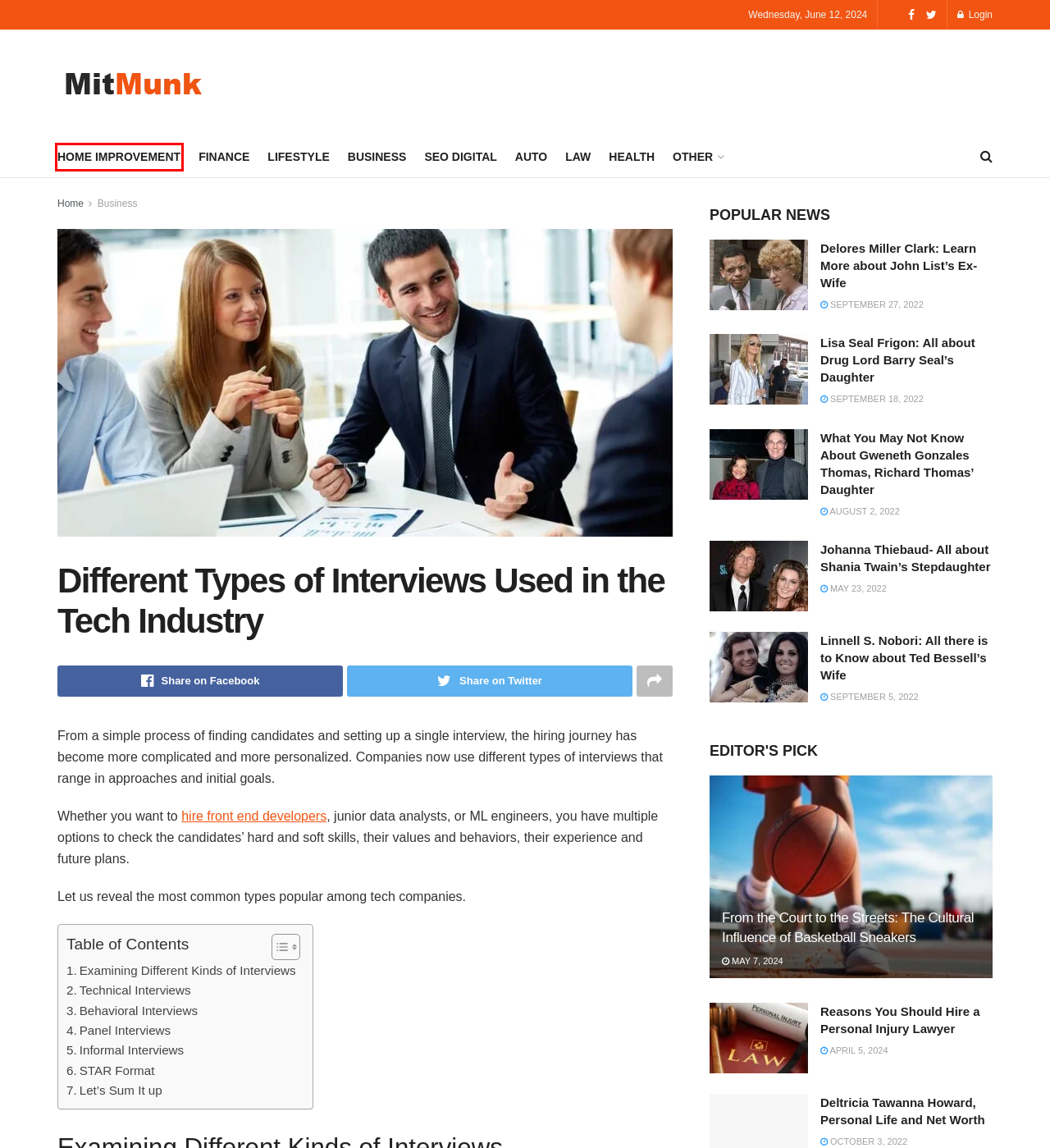You are provided a screenshot of a webpage featuring a red bounding box around a UI element. Choose the webpage description that most accurately represents the new webpage after clicking the element within the red bounding box. Here are the candidates:
A. Johanna Thiebaud- All about Shania Twain’s Stepdaughter - Mitmunk
B. Deltricia Tawanna Howard, Personal Life and Net Worth - Mitmunk
C. Law - Mitmunk
D. Home Improvement - Mitmunk
E. Delores Miller Clark: Learn More about John List’s Ex-Wife - Mitmunk
F. From the Court to the Streets: The Cultural Influence of Basketball Sneakers - Mitmunk
G. Finance - Mitmunk
H. Hire a Front-end Developer | Outstaff Your Team

D